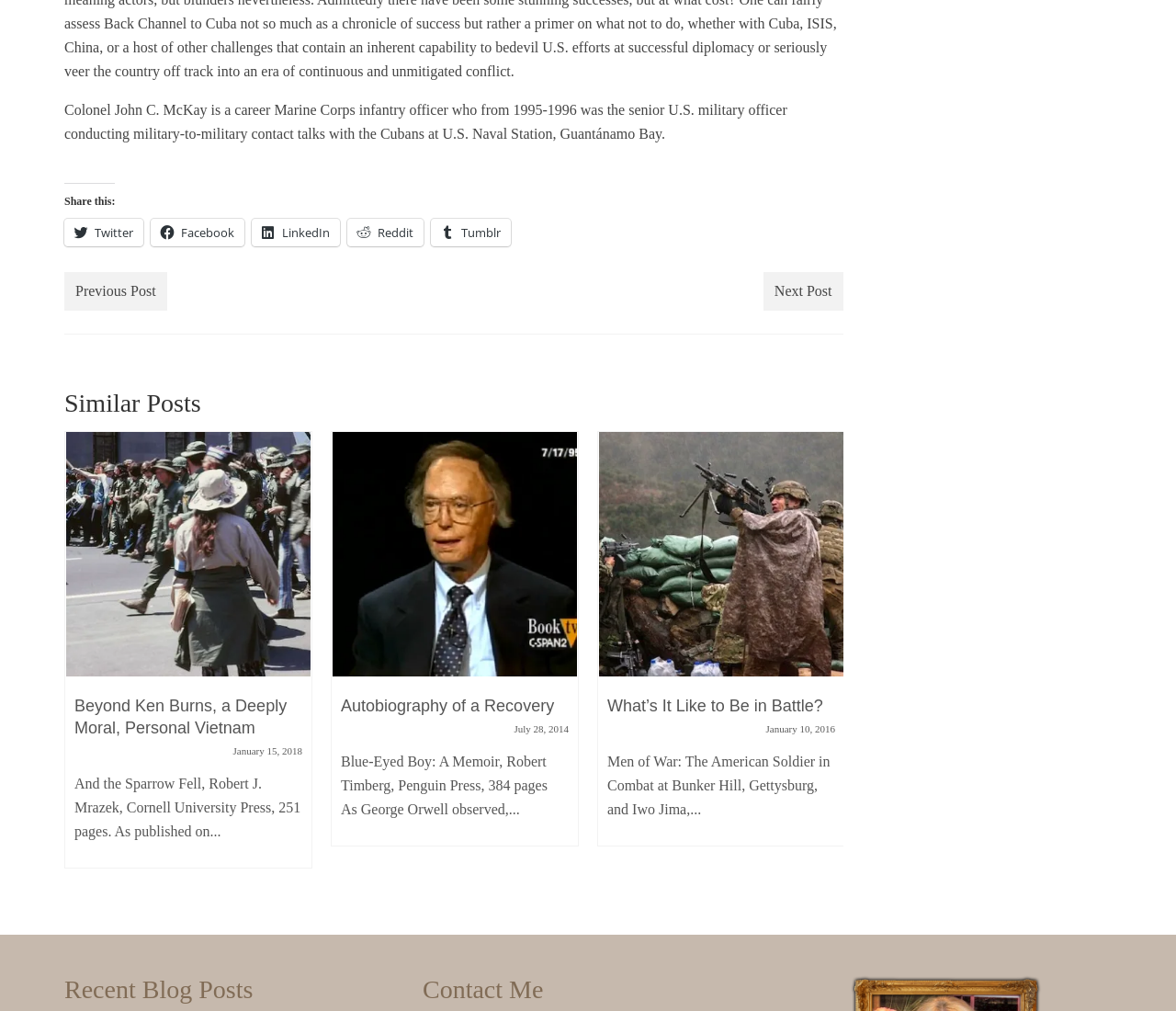Find the bounding box coordinates of the area that needs to be clicked in order to achieve the following instruction: "Select the first similar post". The coordinates should be specified as four float numbers between 0 and 1, i.e., [left, top, right, bottom].

[0.047, 0.427, 0.273, 0.856]